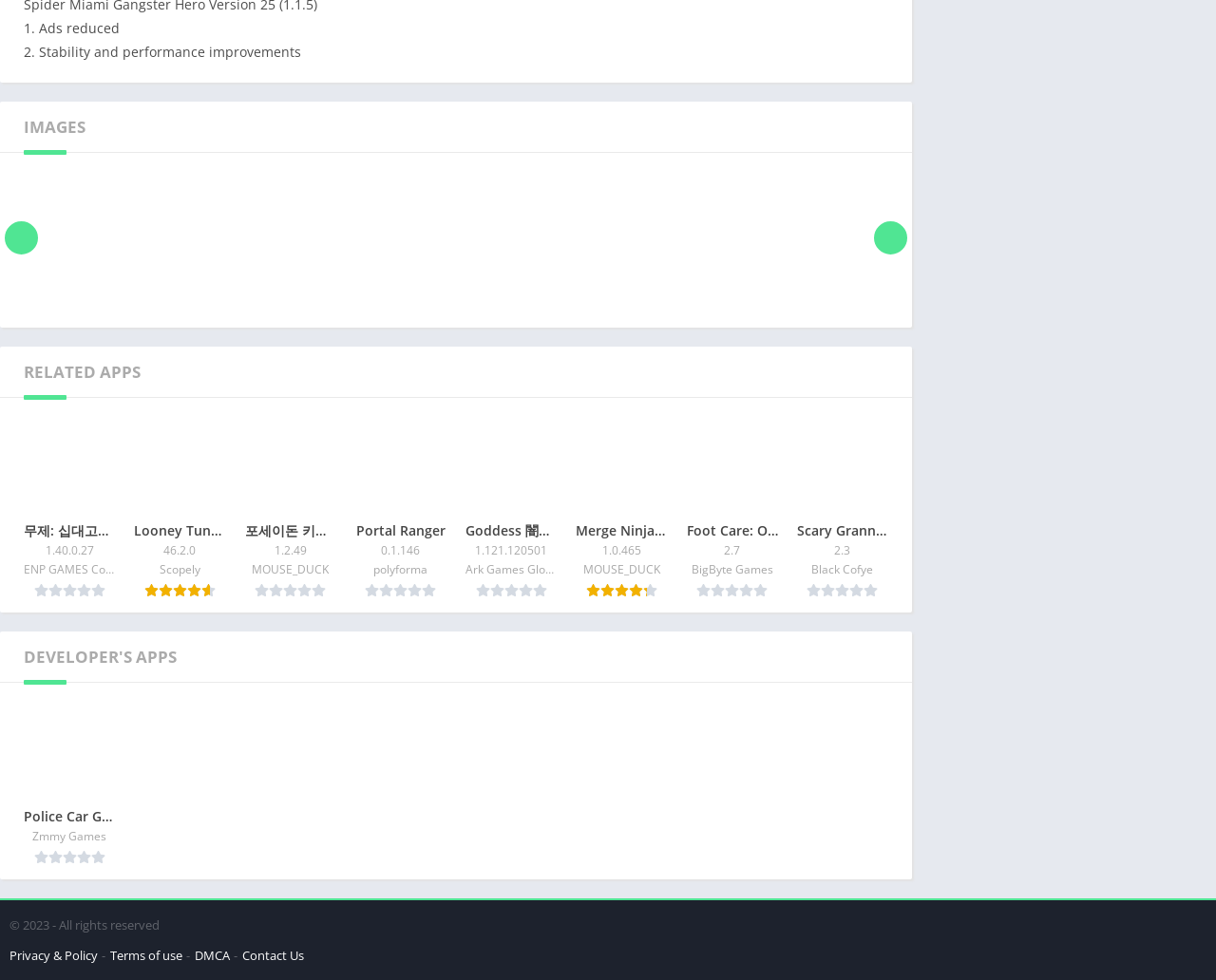Please answer the following question using a single word or phrase: What is the copyright year mentioned at the bottom of the webpage?

2023